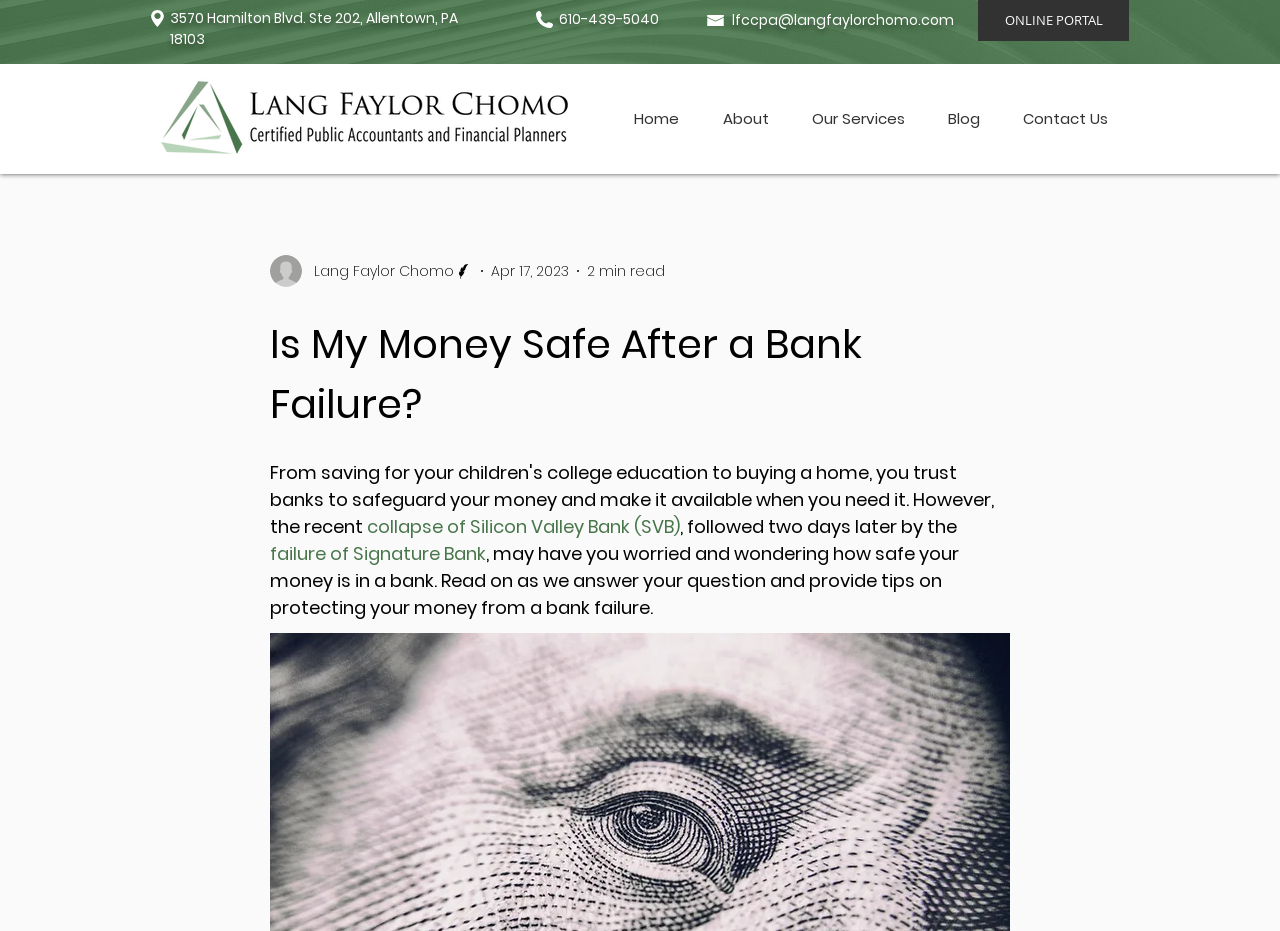What is the address of Lang, Faylor, Chomo?
Carefully examine the image and provide a detailed answer to the question.

I found the address by looking at the link element with the text '3570 Hamilton Blvd. Ste 202, Allentown, PA 18103' which is located next to the 'Address Icon' image.